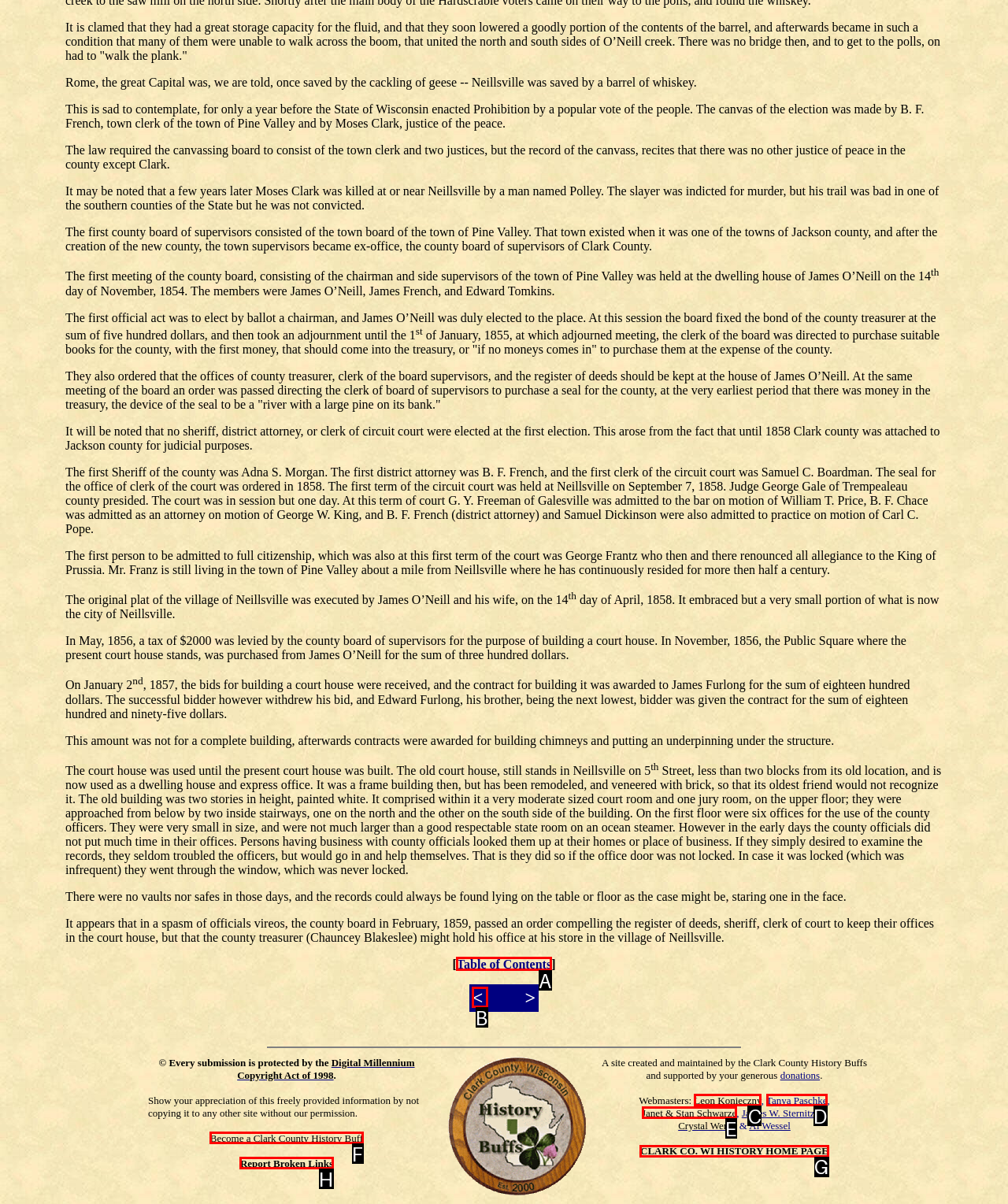Please identify the correct UI element to click for the task: Go to CLARK CO. WI HISTORY HOME PAGE Respond with the letter of the appropriate option.

G